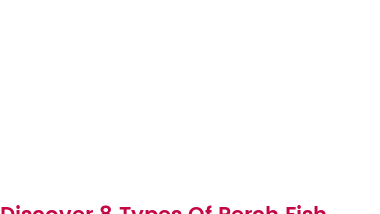Please give a one-word or short phrase response to the following question: 
How many types of perch fish are discussed in the article?

8